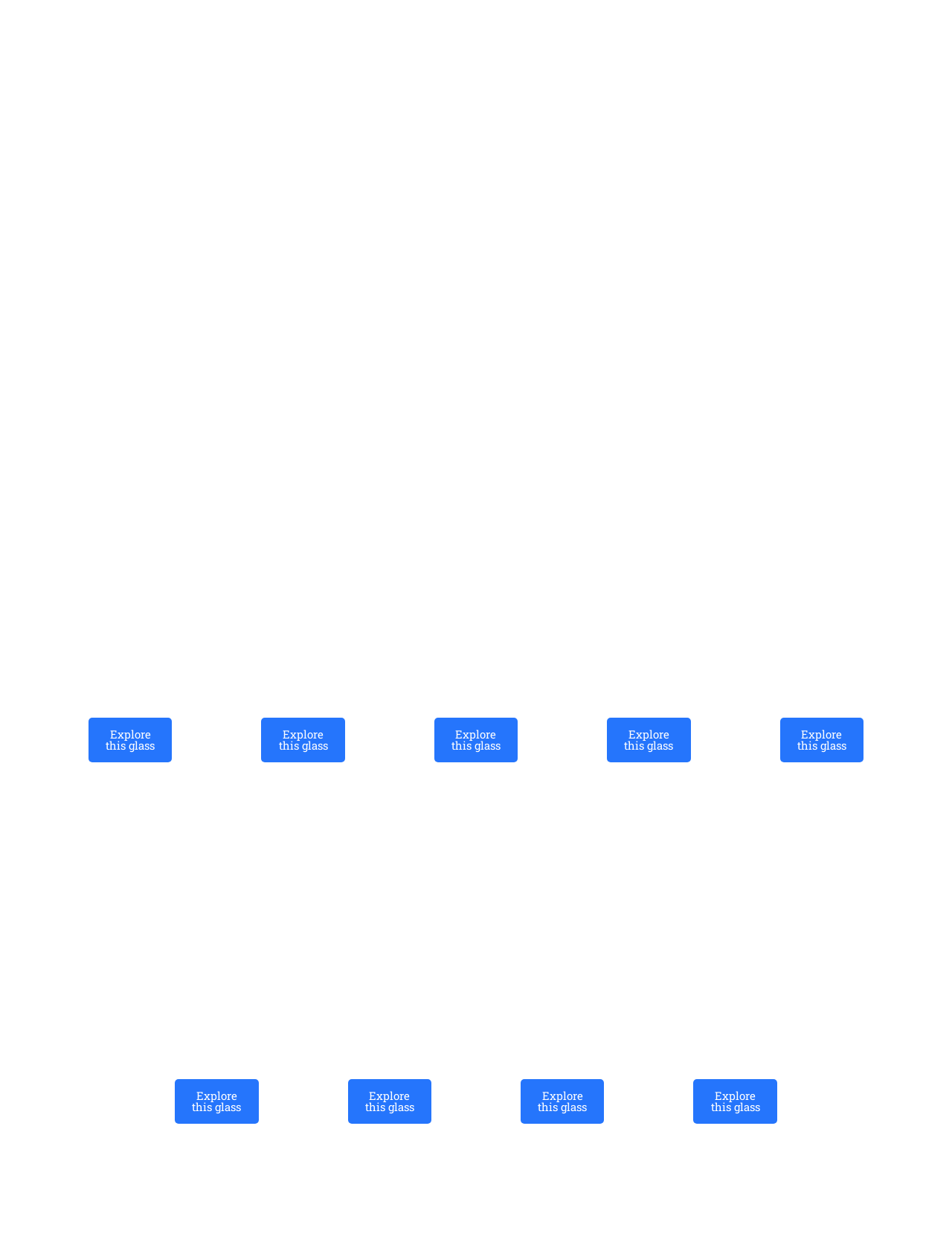Please specify the bounding box coordinates of the clickable region to carry out the following instruction: "Explore Monolithic Glass". The coordinates should be four float numbers between 0 and 1, in the format [left, top, right, bottom].

[0.097, 0.537, 0.177, 0.568]